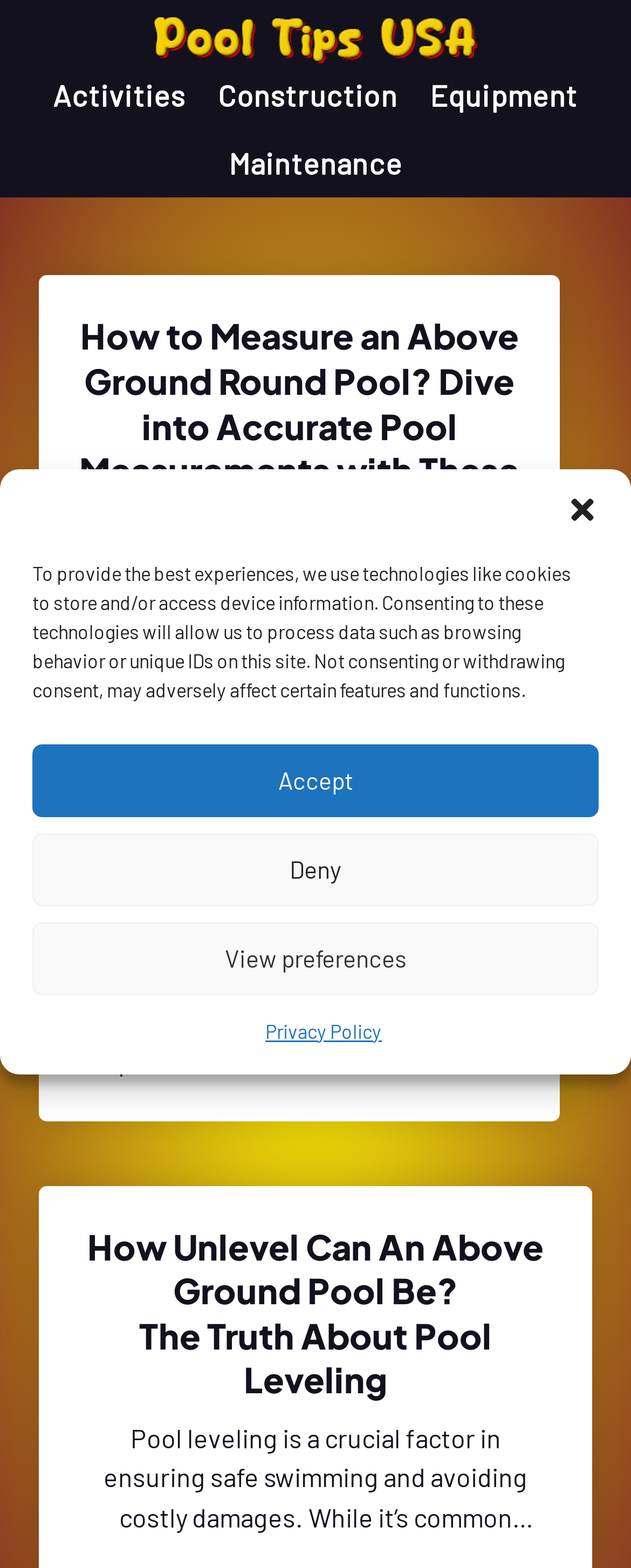Determine the bounding box coordinates of the clickable region to carry out the instruction: "Learn about connecting above ground pool hoses".

[0.123, 0.519, 0.826, 0.605]